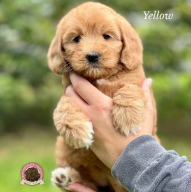What is the background color of the image?
Using the image provided, answer with just one word or phrase.

Green